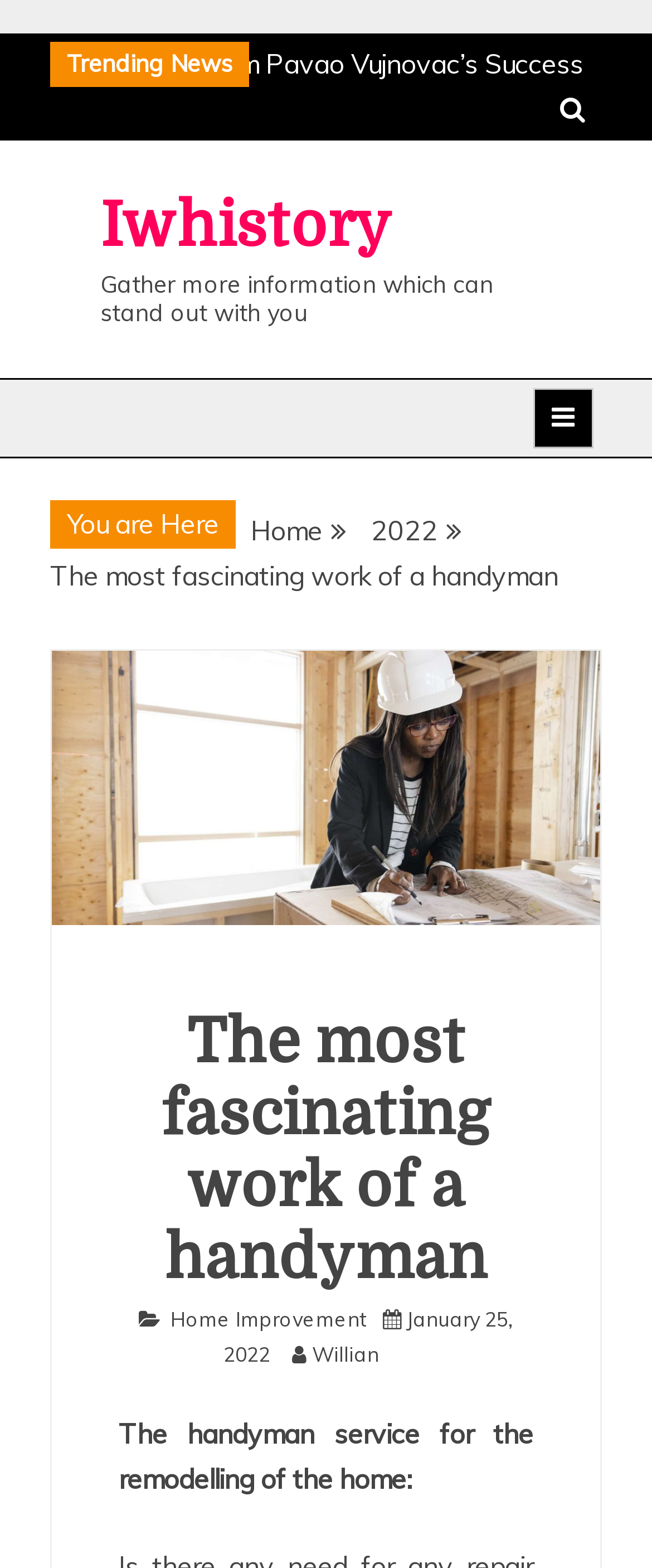What is the date of the article? Look at the image and give a one-word or short phrase answer.

January 25, 2022